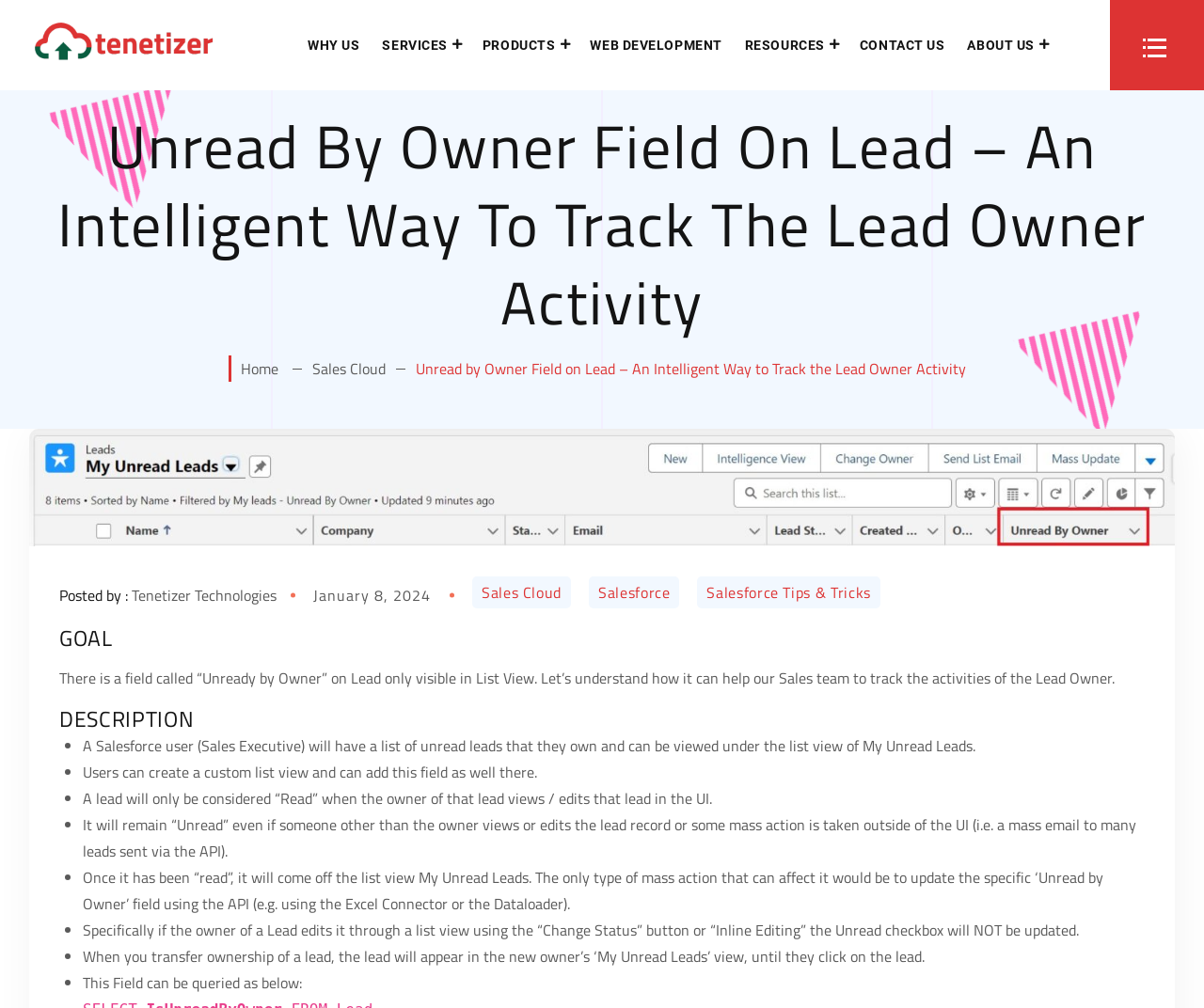Determine the bounding box coordinates of the clickable element to complete this instruction: "Click on the 'logiciel' link". Provide the coordinates in the format of four float numbers between 0 and 1, [left, top, right, bottom].

[0.0, 0.0, 0.188, 0.09]